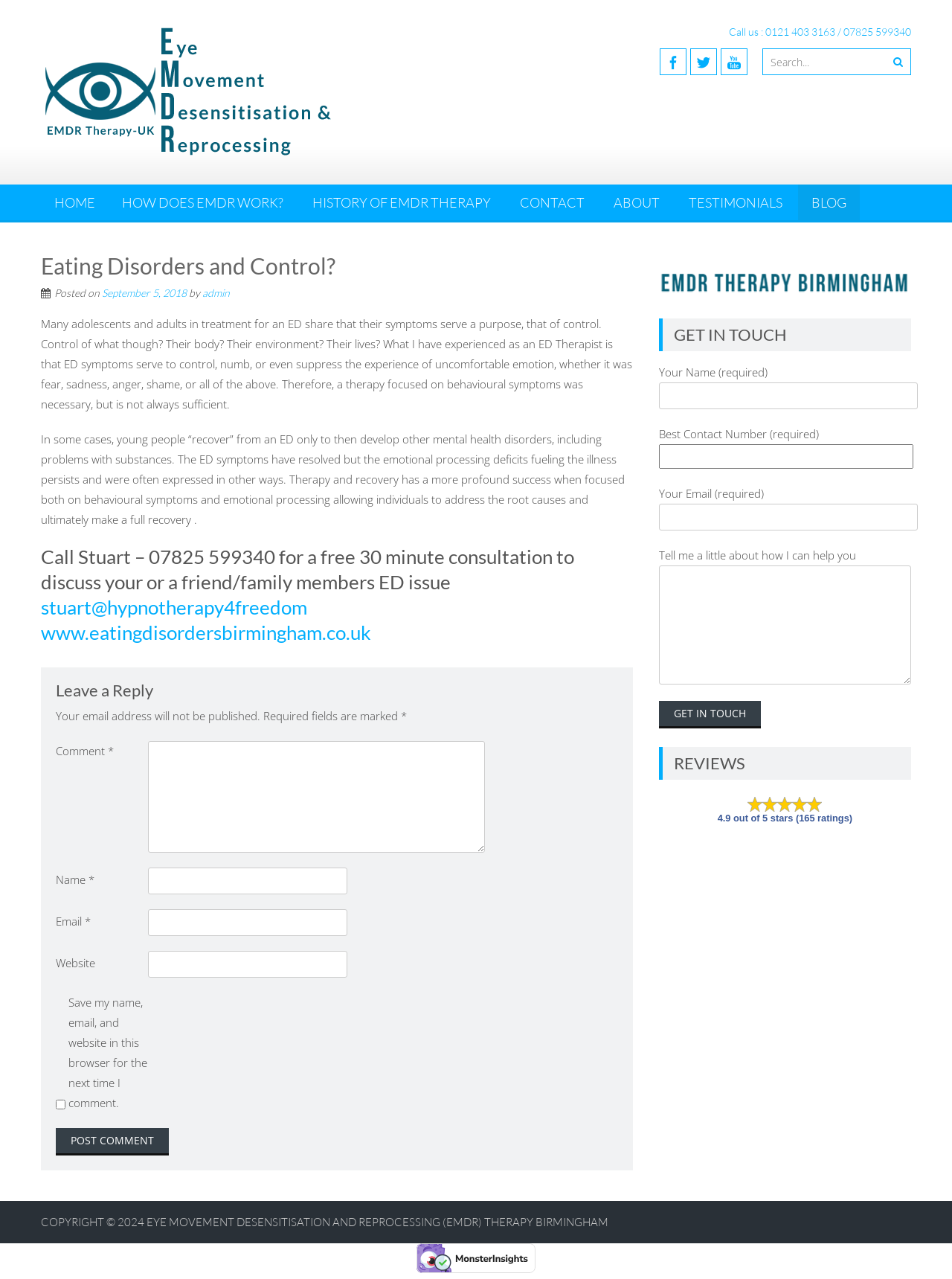Identify and extract the main heading from the webpage.

Eating Disorders and Control?